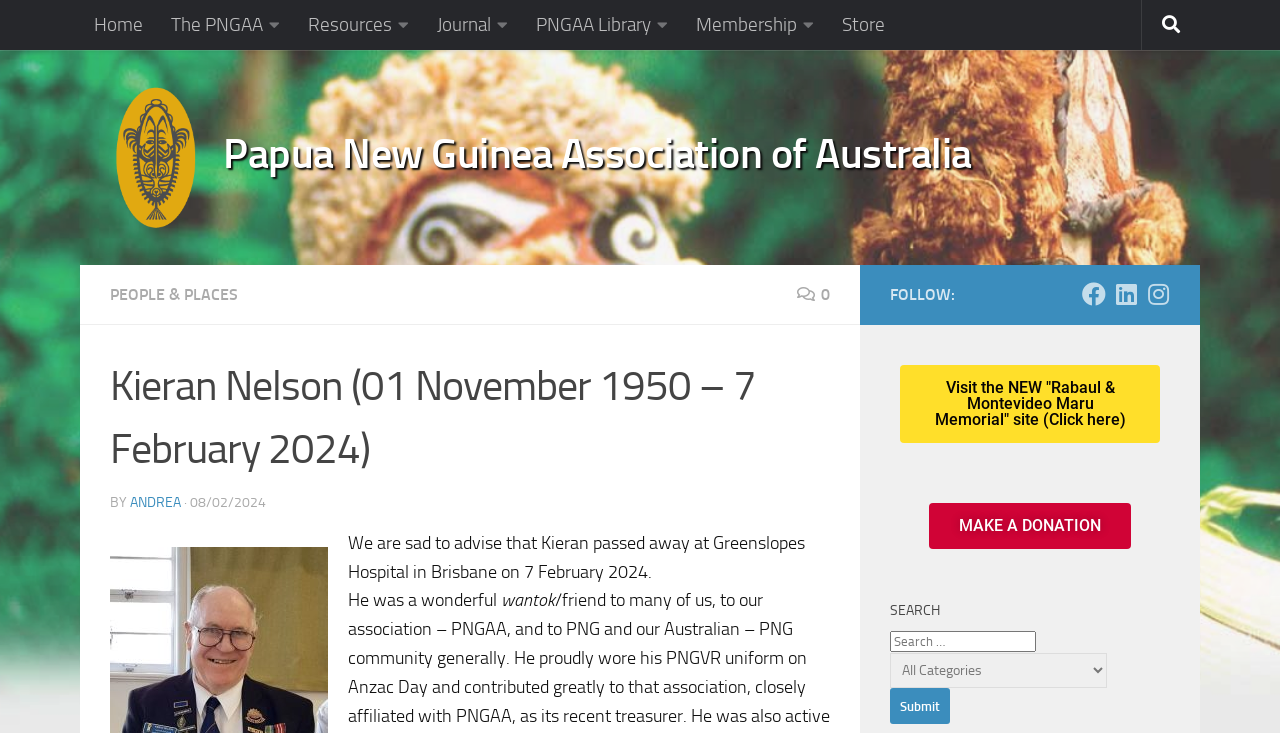What is the name of the association mentioned on the webpage?
Using the image, give a concise answer in the form of a single word or short phrase.

Papua New Guinea Association of Australia